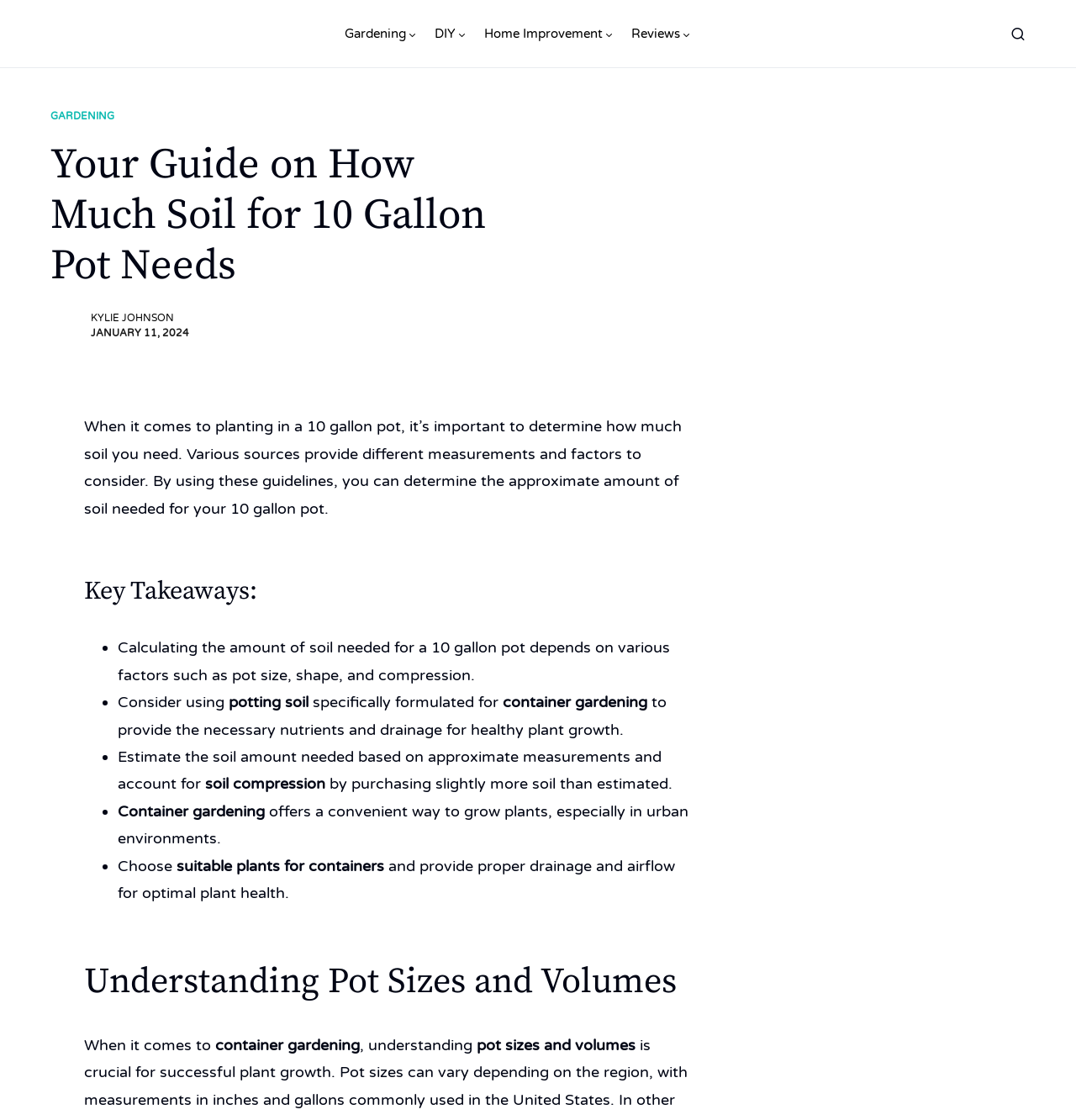Highlight the bounding box coordinates of the element you need to click to perform the following instruction: "Click the 'KYLIE JOHNSON' link."

[0.084, 0.277, 0.162, 0.291]